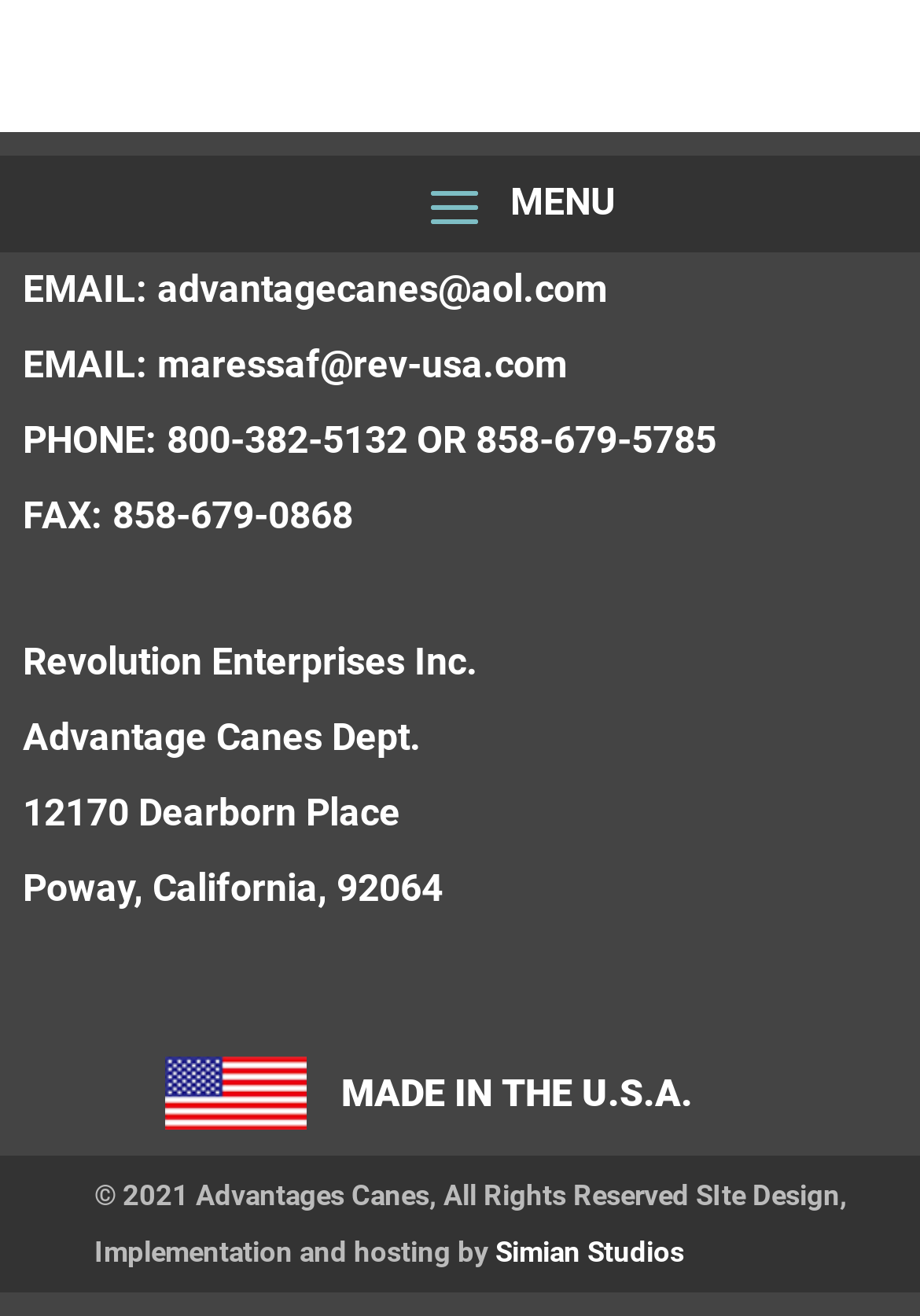What is the fax number of Revolution Enterprises Inc.?
Please give a detailed and thorough answer to the question, covering all relevant points.

I found the fax number by looking at the StaticText element with the OCR text 'FAX: 858-679-0868'.